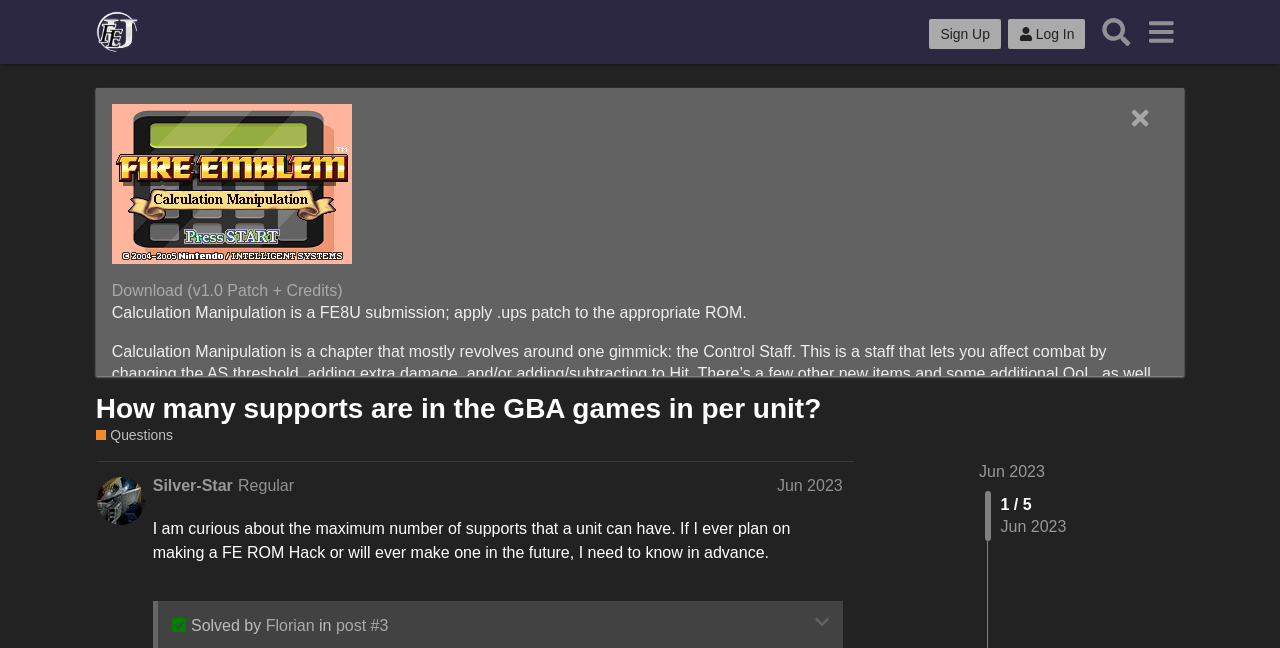Indicate the bounding box coordinates of the element that must be clicked to execute the instruction: "Search for something". The coordinates should be given as four float numbers between 0 and 1, i.e., [left, top, right, bottom].

None